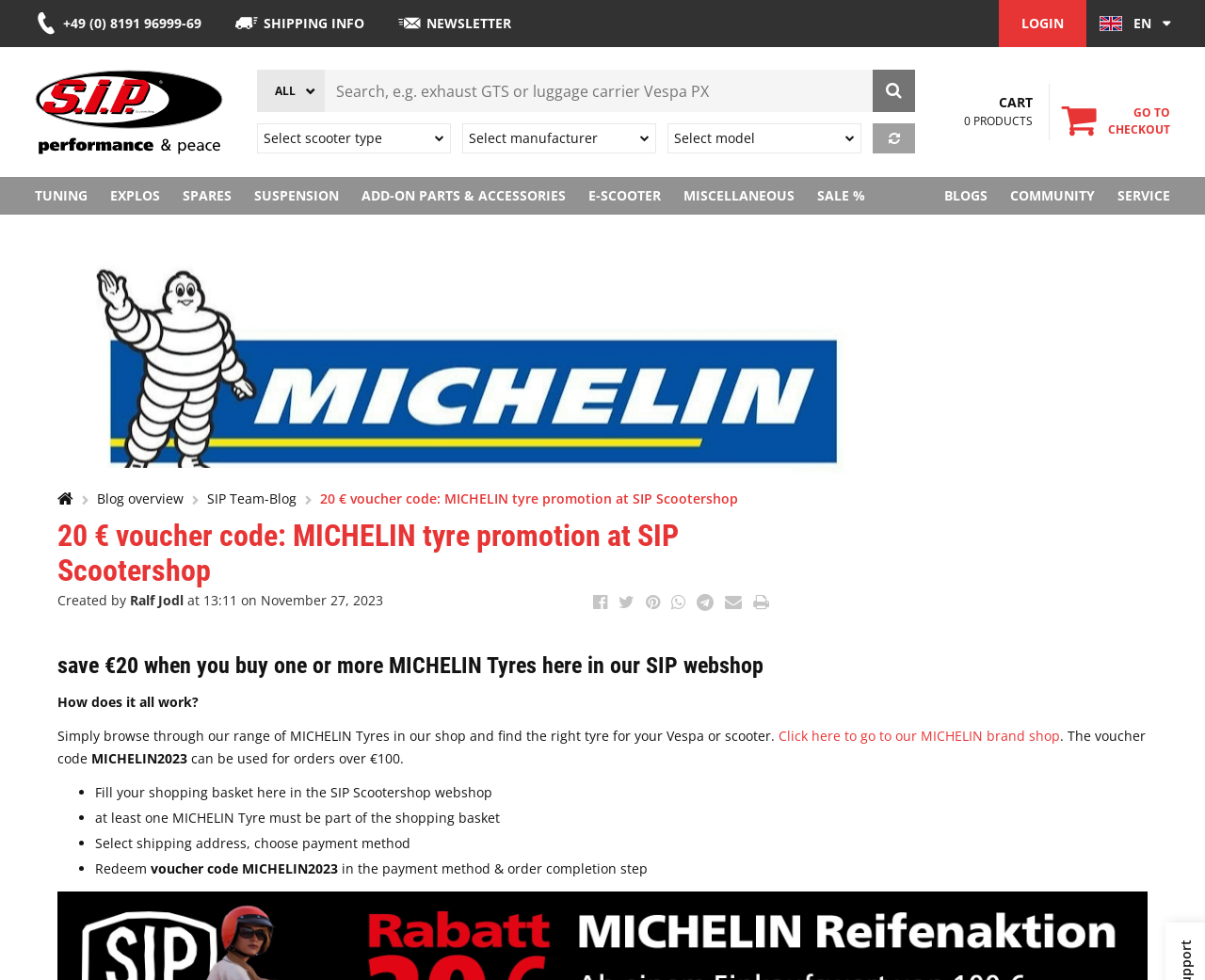Please determine the bounding box coordinates of the element's region to click in order to carry out the following instruction: "Read blog overview". The coordinates should be four float numbers between 0 and 1, i.e., [left, top, right, bottom].

[0.08, 0.5, 0.152, 0.518]